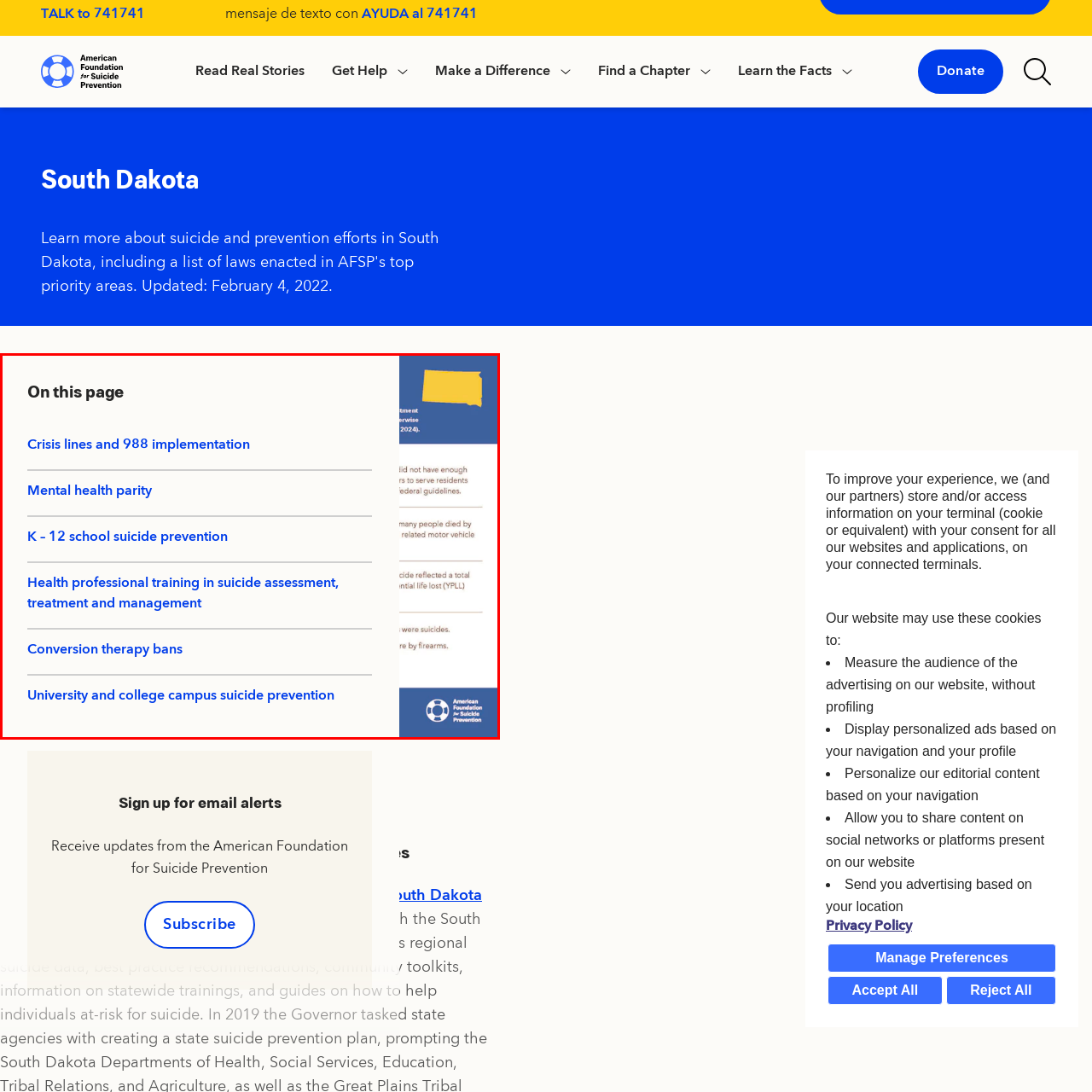Focus on the area highlighted by the red bounding box and give a thorough response to the following question, drawing from the image: What organization is involved in the critical issues presented in the image?

The logo of the American Foundation for Suicide Prevention is featured in the bottom corner of the image, indicating the organization's involvement in the critical issues related to suicide prevention and mental health resources in South Dakota.